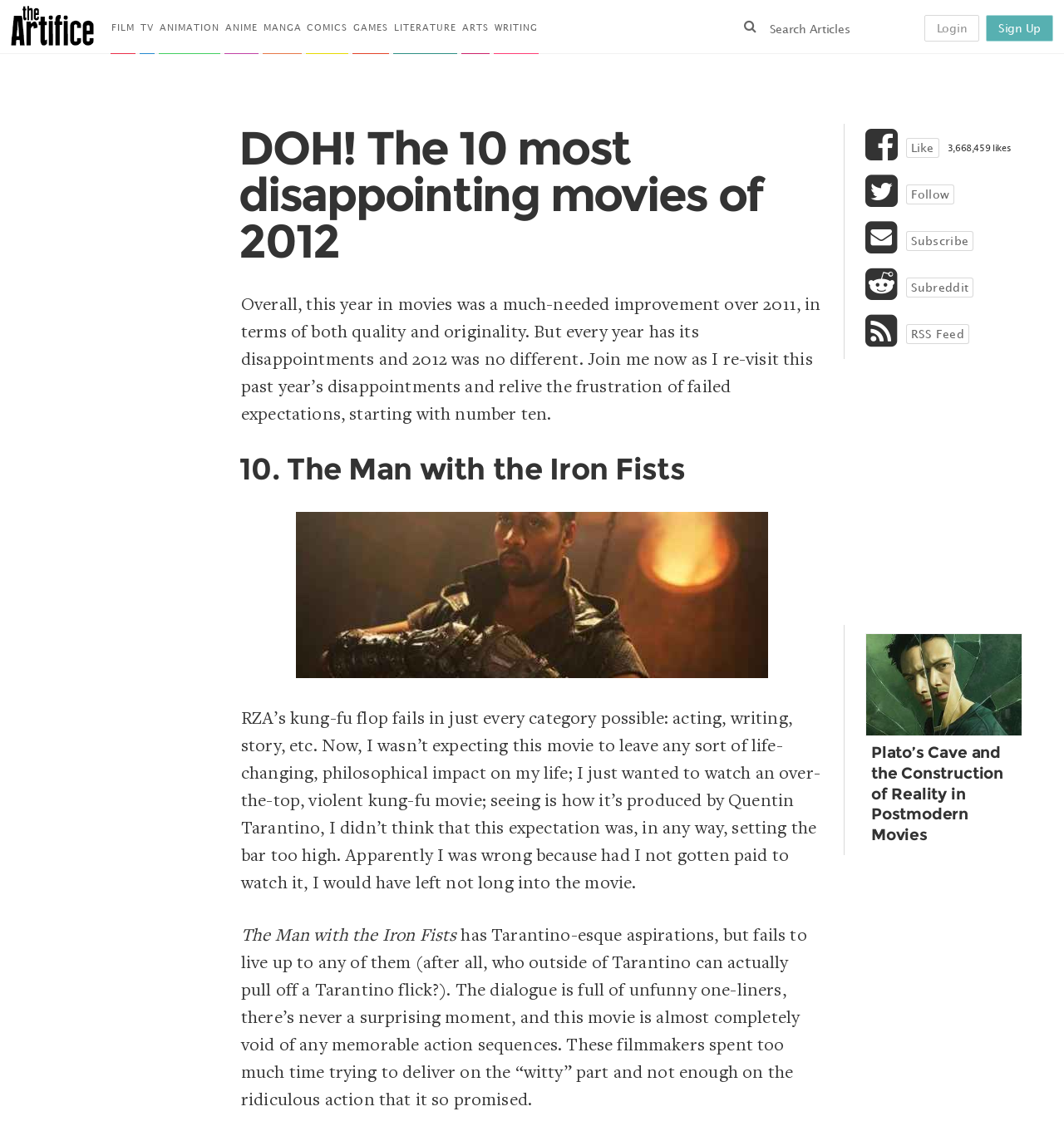What is the title of the article below the main heading?
Provide a one-word or short-phrase answer based on the image.

10. The Man with the Iron Fists